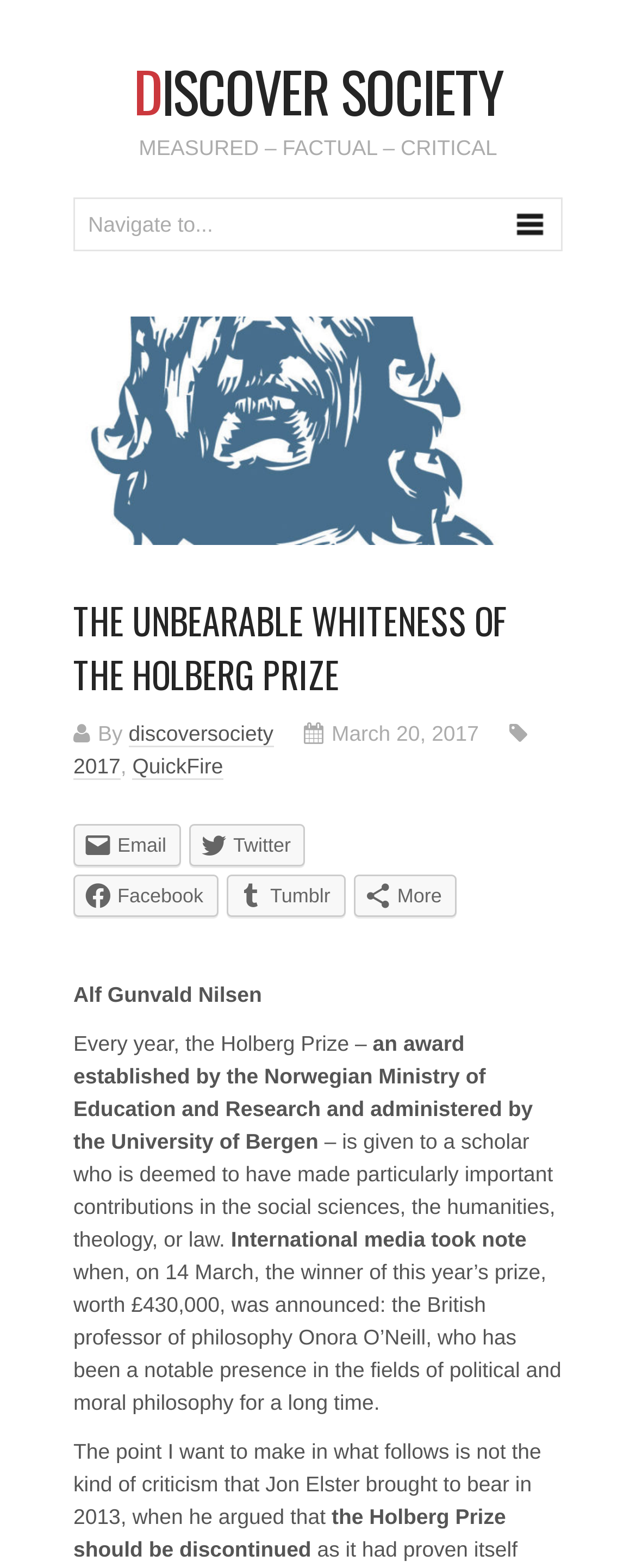Using the details in the image, give a detailed response to the question below:
What is the value of the Holberg Prize?

The article mentions that the winner of this year's Holberg Prize, Onora O'Neill, received an award worth £430,000.